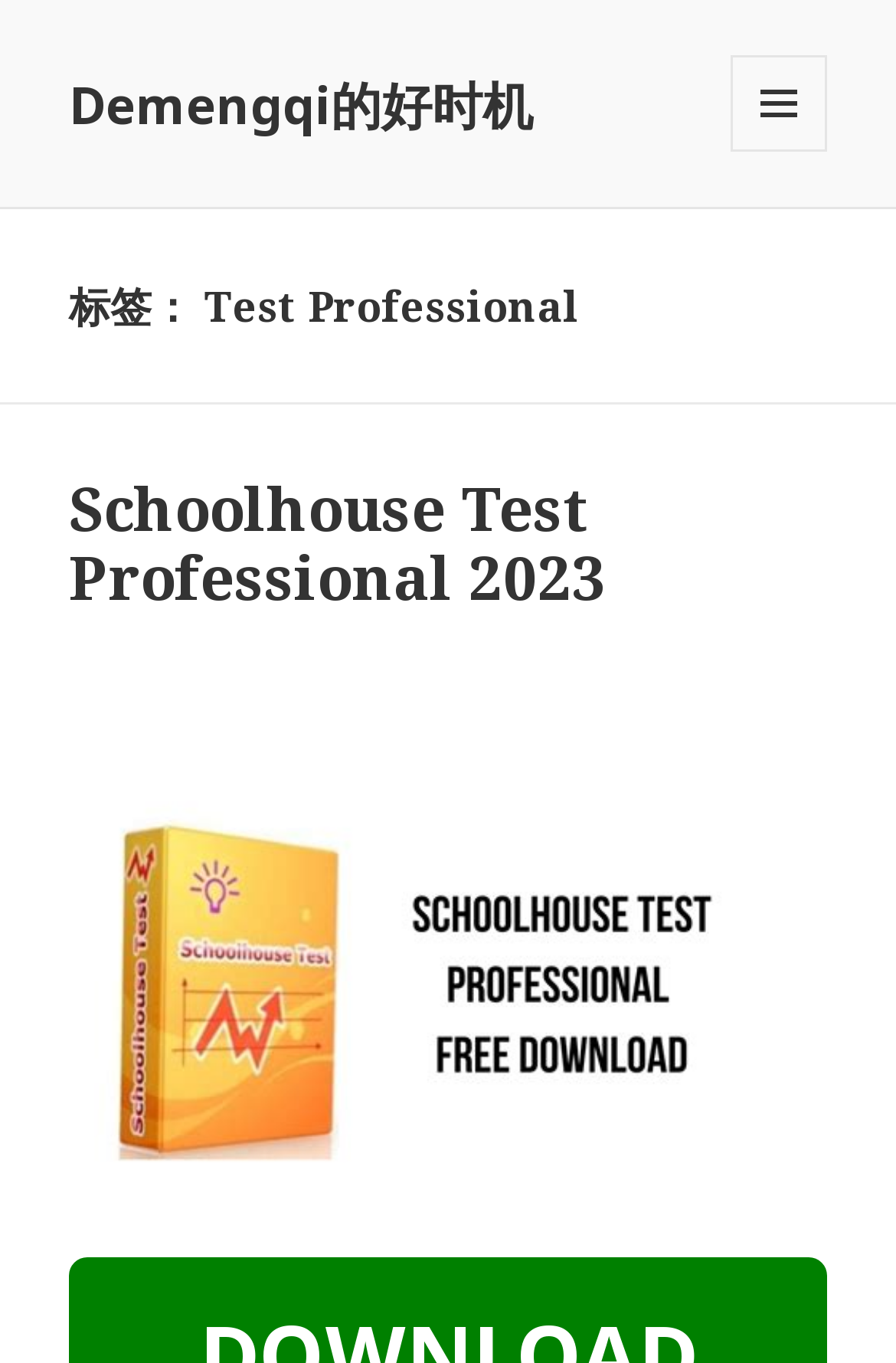Is there a menu or widget on the page?
Based on the image, provide your answer in one word or phrase.

Yes